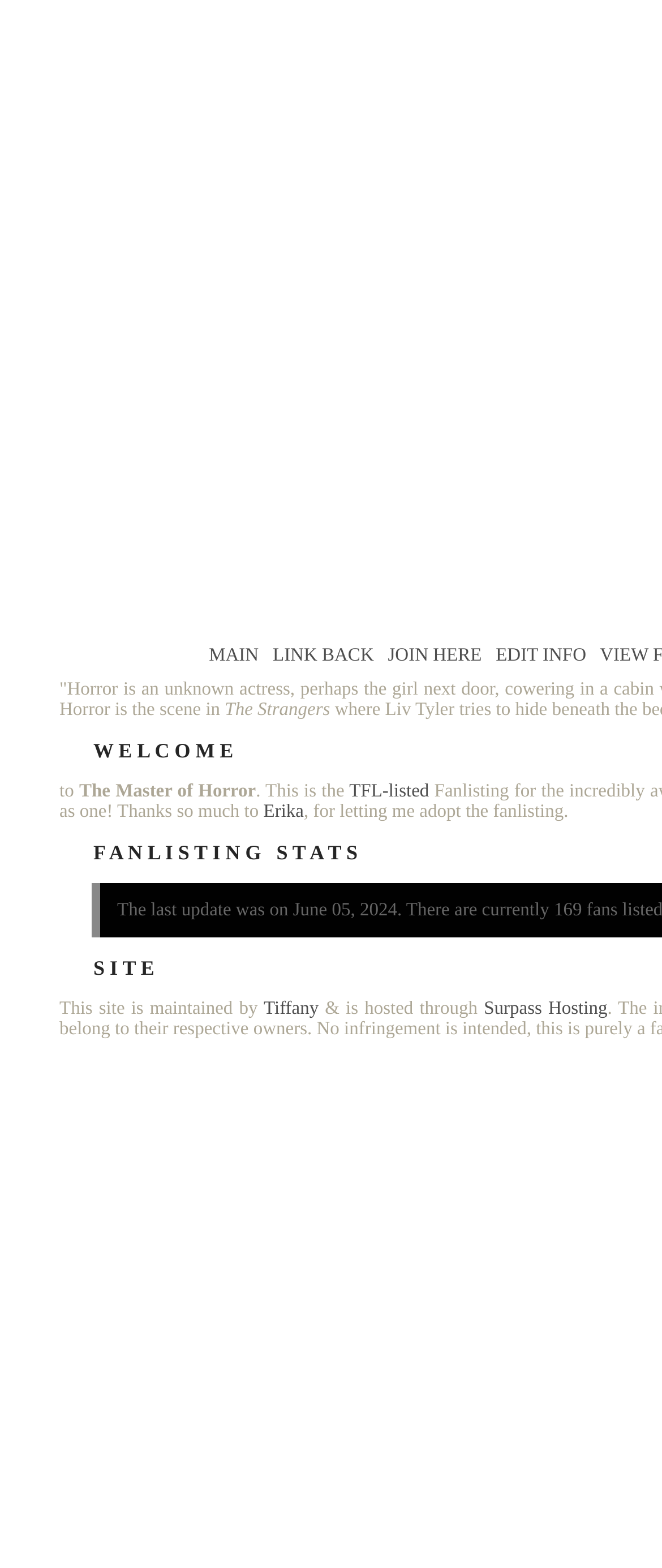Respond to the following query with just one word or a short phrase: 
Who is the author being honored?

Stephen King